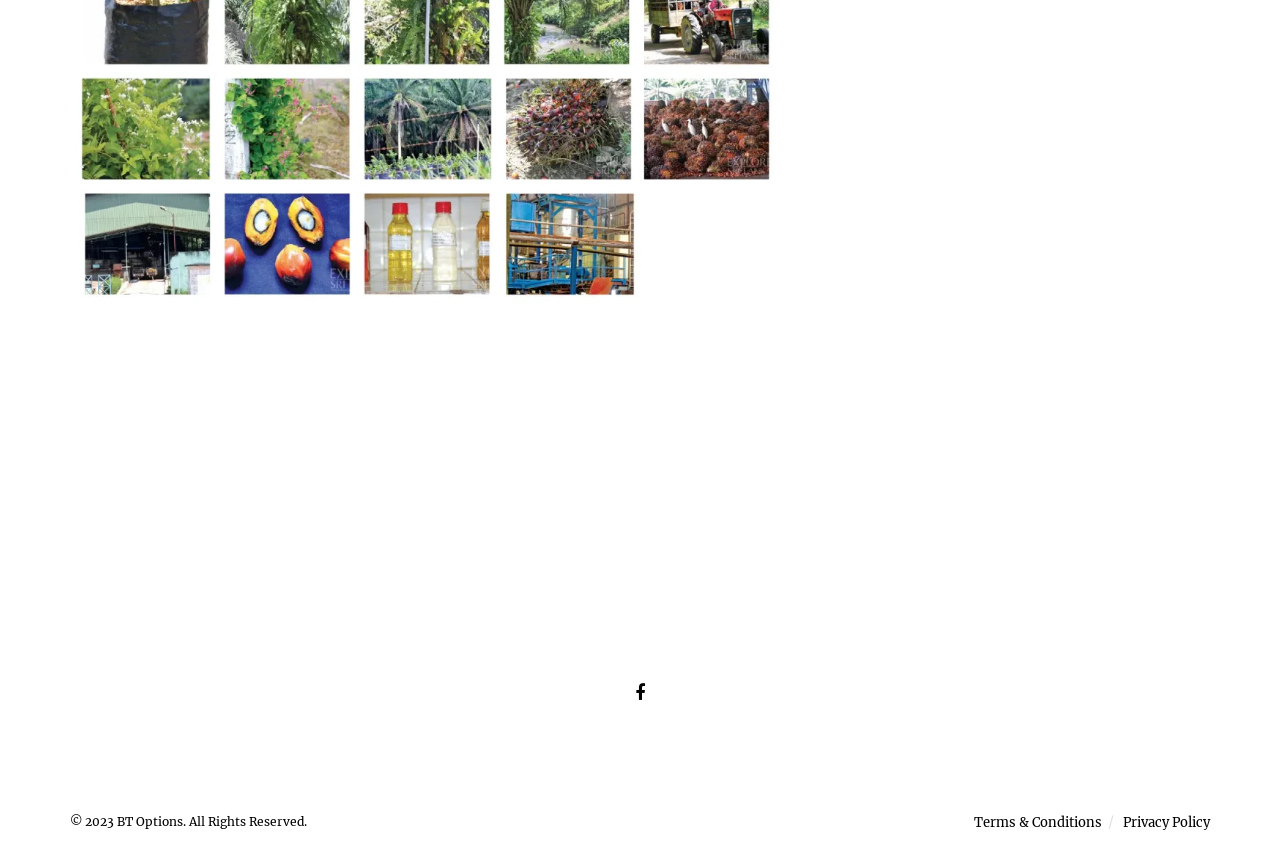Examine the screenshot and answer the question in as much detail as possible: What is the position of the 'Privacy Policy' link?

The 'Privacy Policy' link is located at the bottom right of the webpage, with a bounding box coordinate of [0.877, 0.953, 0.945, 0.973]. This is determined by comparing the y1 and y2 coordinates of the link with other elements on the webpage.